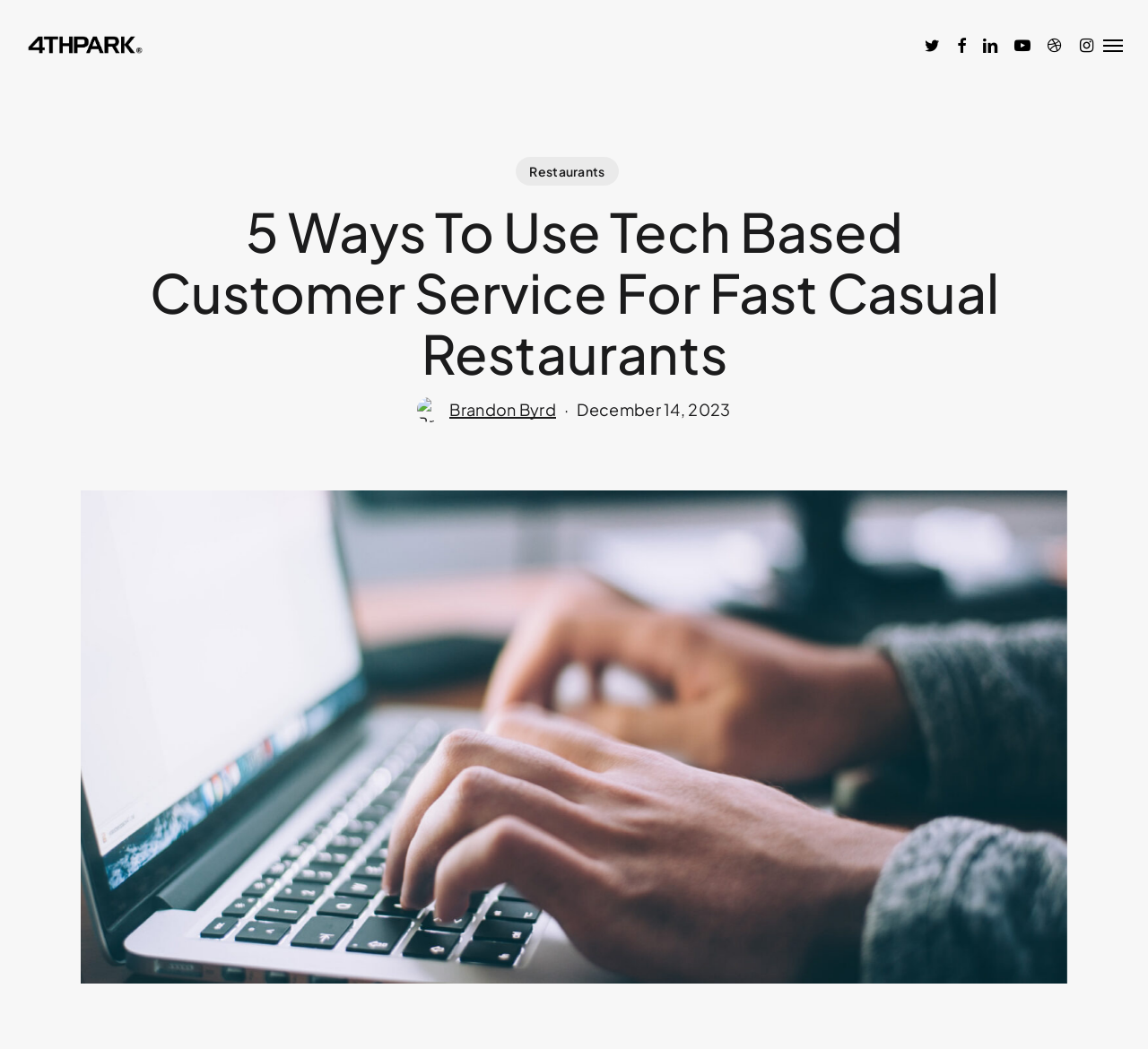Identify the bounding box for the element characterized by the following description: "facebook".

[0.831, 0.033, 0.853, 0.052]